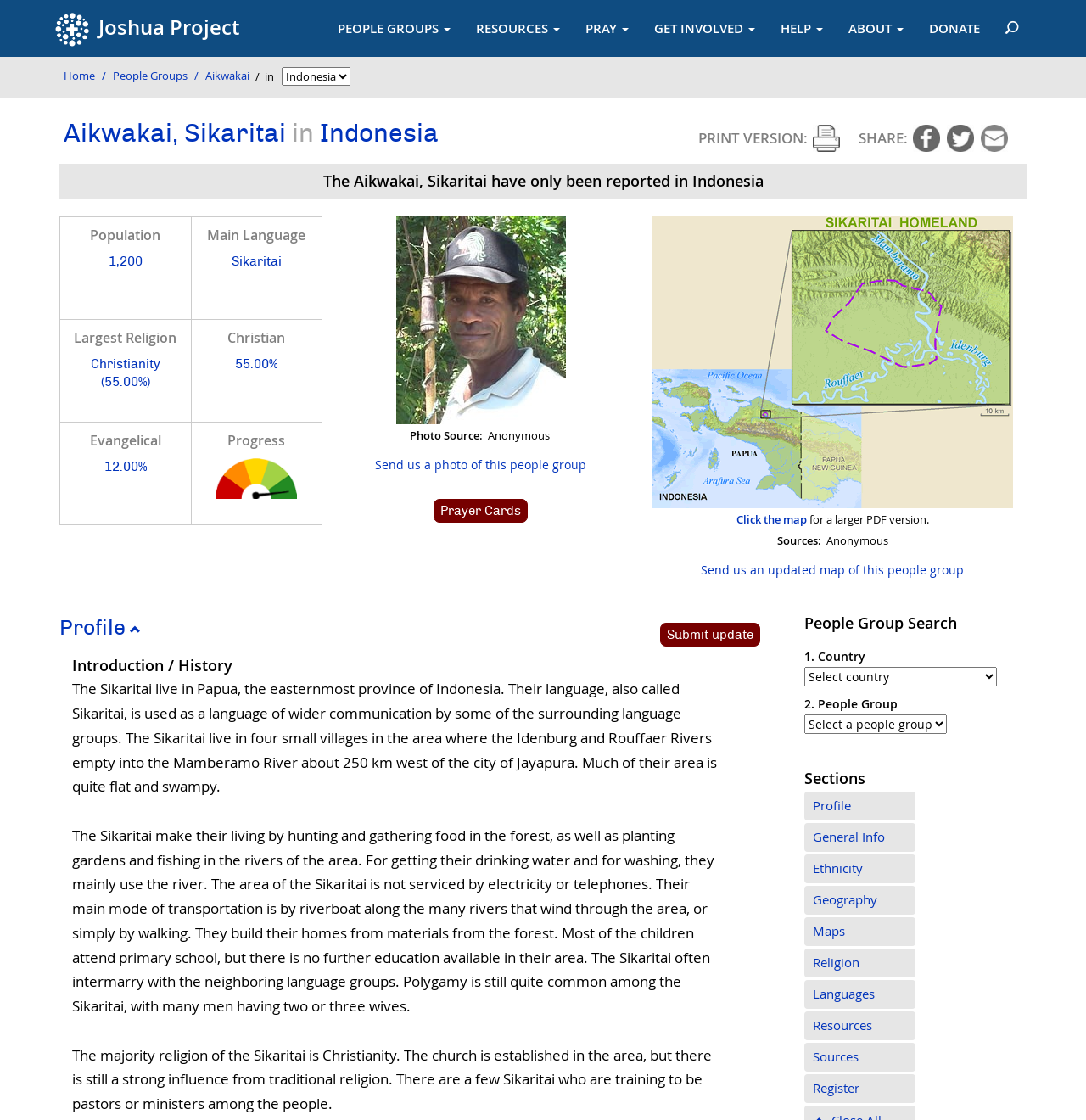What is the largest religion practiced by Aikwakai, Sikaritai?
Carefully analyze the image and provide a detailed answer to the question.

I found the answer by looking at the 'Largest Religion' section, where it says 'Christianity'.